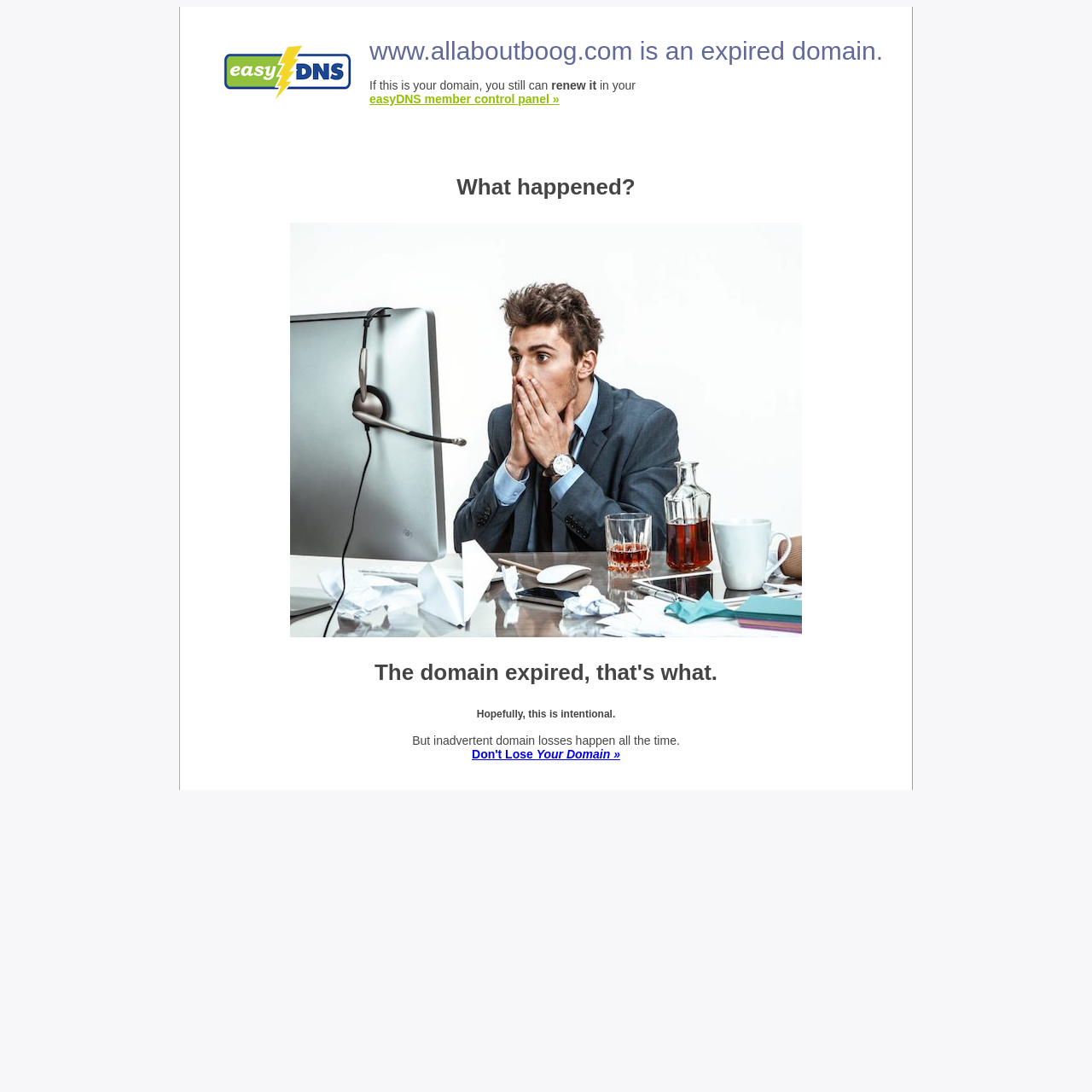What is the purpose of the webpage?
Look at the image and respond with a one-word or short phrase answer.

Domain renewal notification